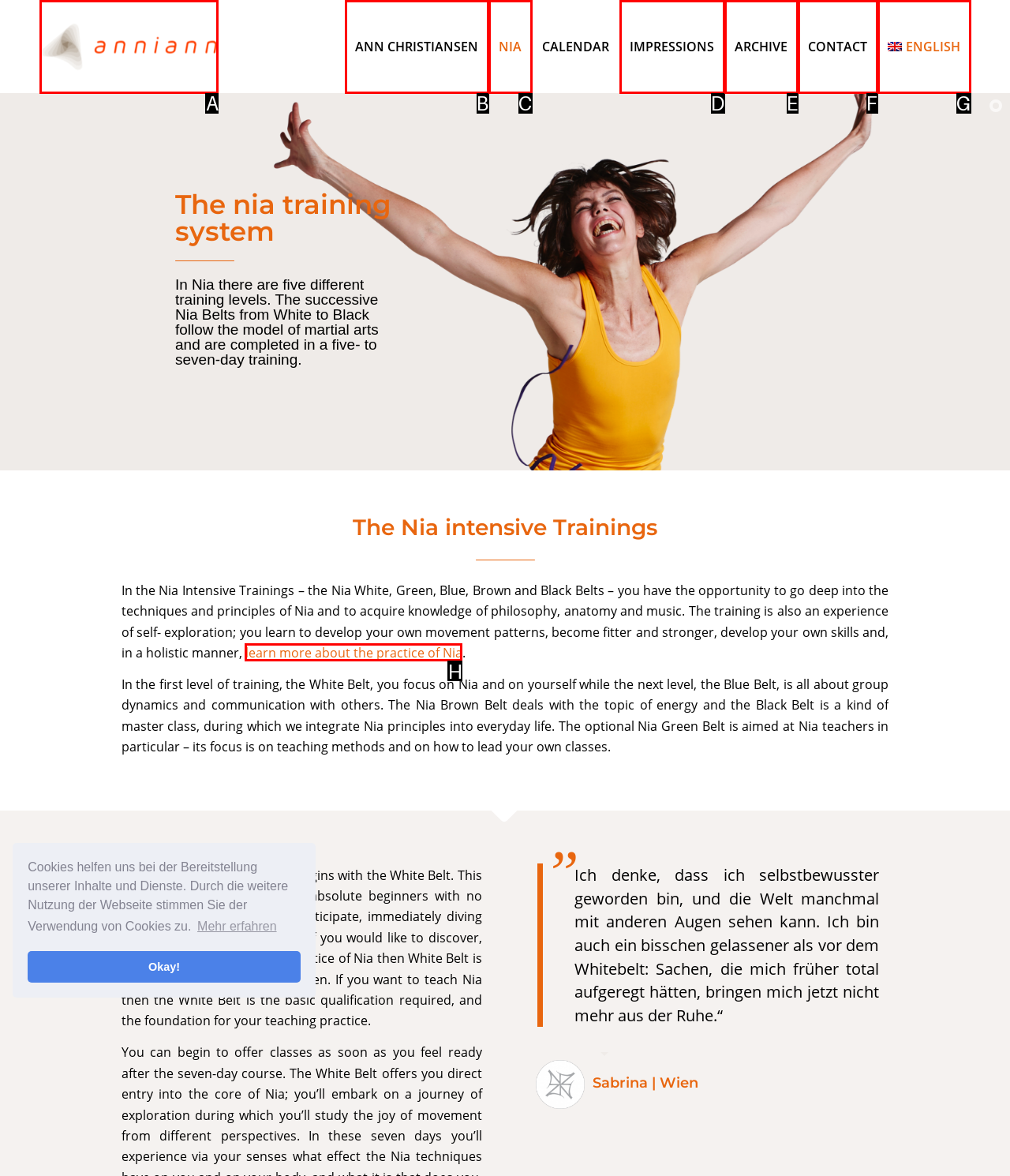Identify the HTML element that matches the description: Nia
Respond with the letter of the correct option.

C